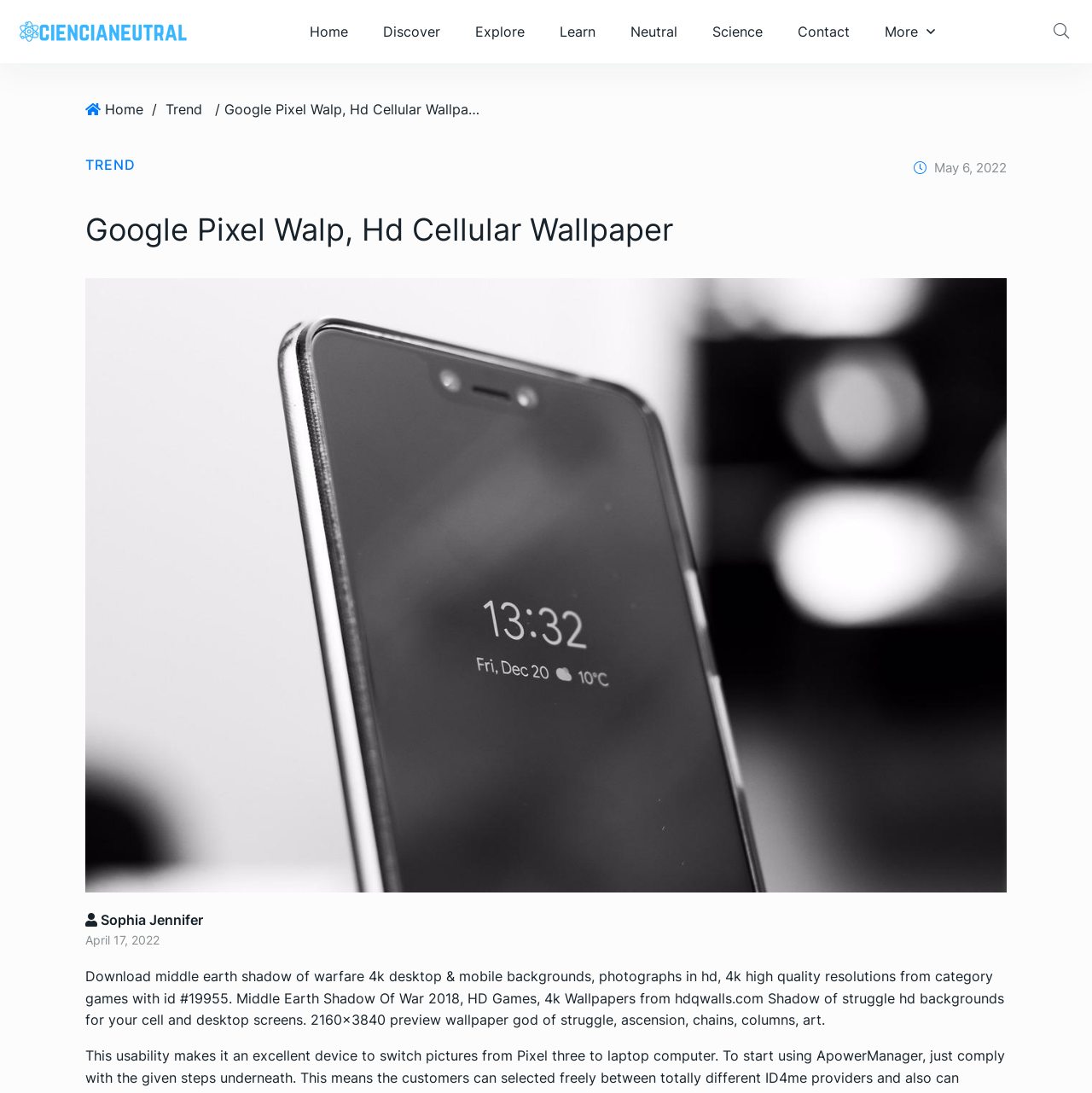Locate and extract the text of the main heading on the webpage.

Google Pixel Walp, Hd Cellular Wallpaper